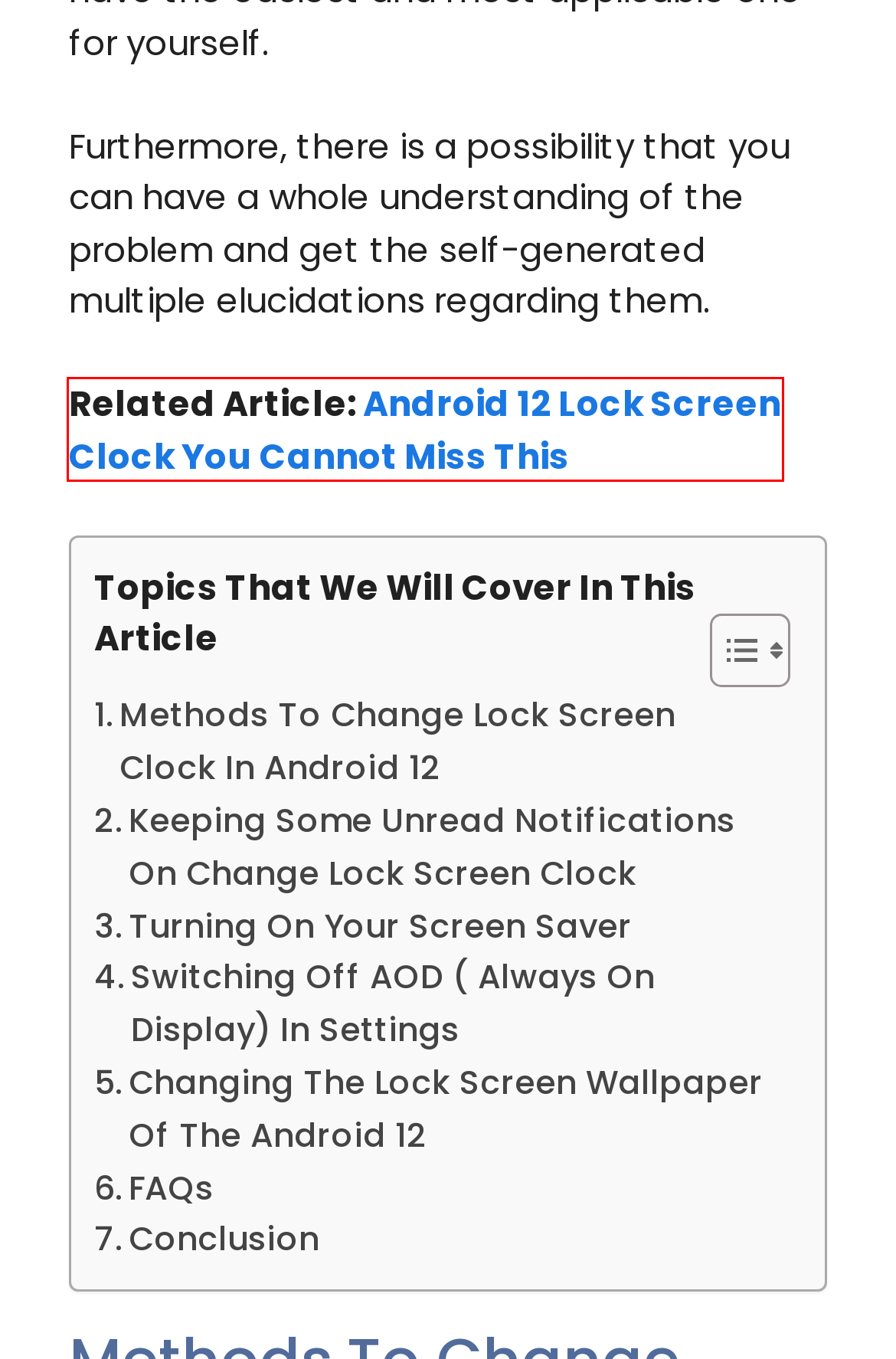You are presented with a screenshot of a webpage containing a red bounding box around an element. Determine which webpage description best describes the new webpage after clicking on the highlighted element. Here are the candidates:
A. What Does Sent As SMS Via Server Mean Android? - TechsTV
B. TechsTV - Exploring The Tech World
C. Android OS Archives - TechsTV
D. Samsung Washer UR Code: Fixes and Solutions - TechsTV
E. What Is Com Samsung Android Dialer A Complete Guide - TechsTV
F. Android 12 Lock Screen Clock You Cannot Miss This - TechsTV
G. Samsung Washer Sud Code: How to Fix it Like a Pro - TechsTV
H. 10 Websites To Download Samsung Galaxy S22 Ultra Wallpapers - TechsTV

F